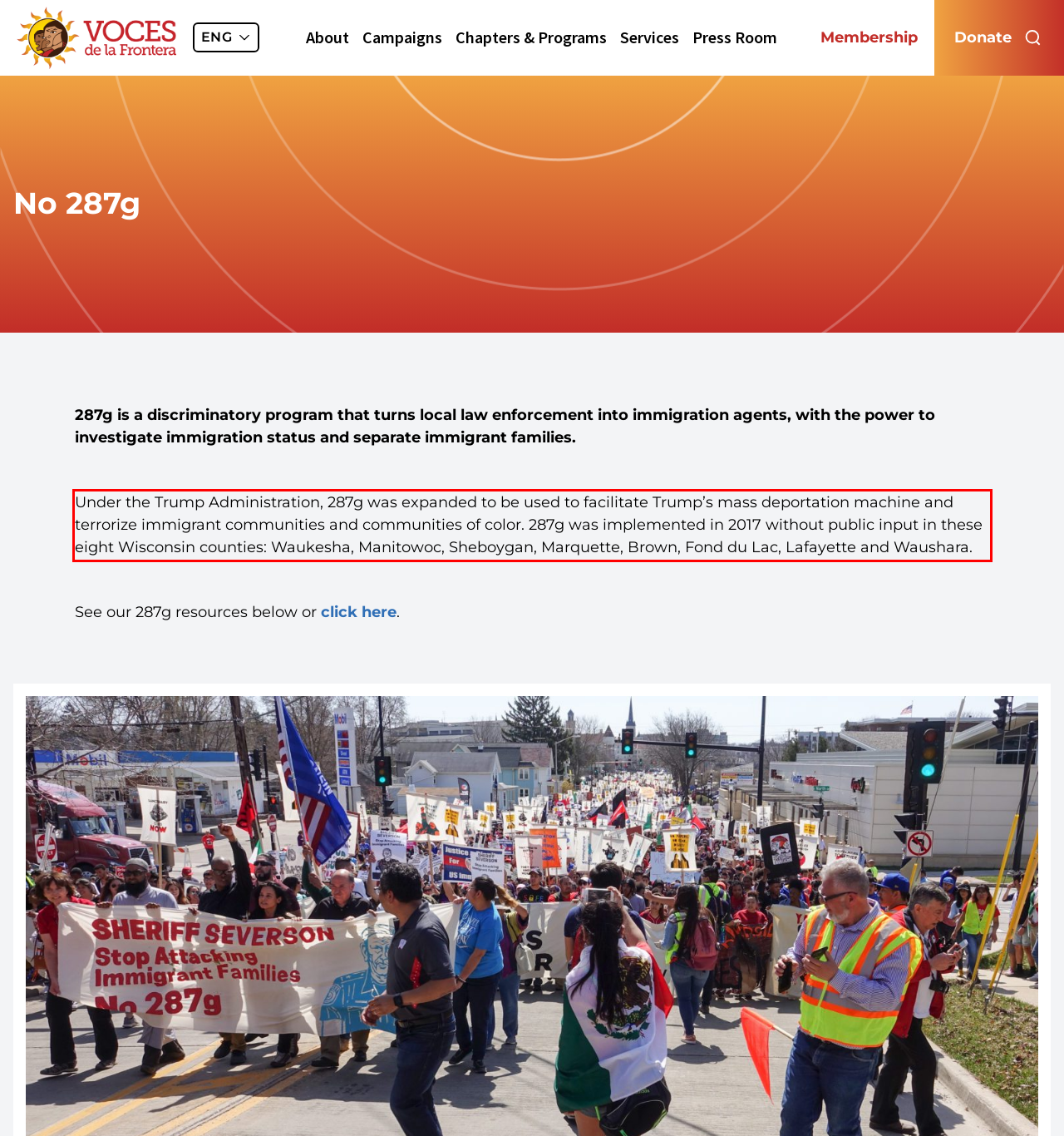From the screenshot of the webpage, locate the red bounding box and extract the text contained within that area.

Under the Trump Administration, 287g was expanded to be used to facilitate Trump’s mass deportation machine and terrorize immigrant communities and communities of color. 287g was implemented in 2017 without public input in these eight Wisconsin counties: Waukesha, Manitowoc, Sheboygan, Marquette, Brown, Fond du Lac, Lafayette and Waushara.